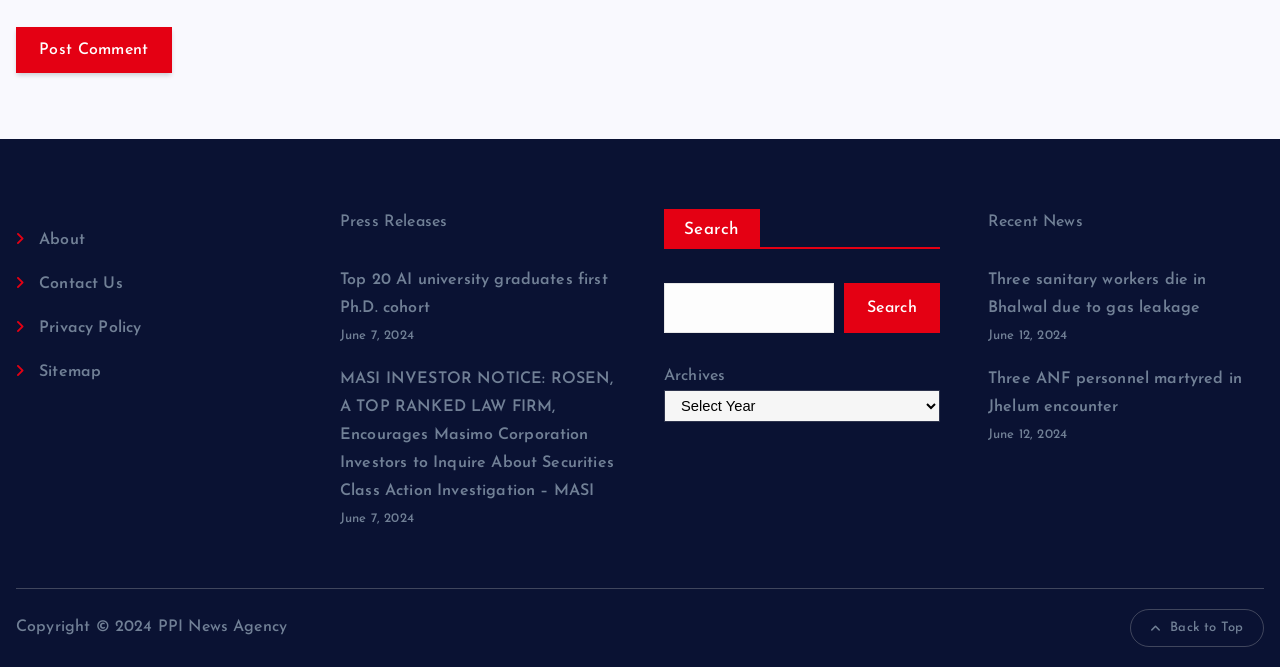Answer the following query with a single word or phrase:
What is the text of the button at the top left?

Post Comment